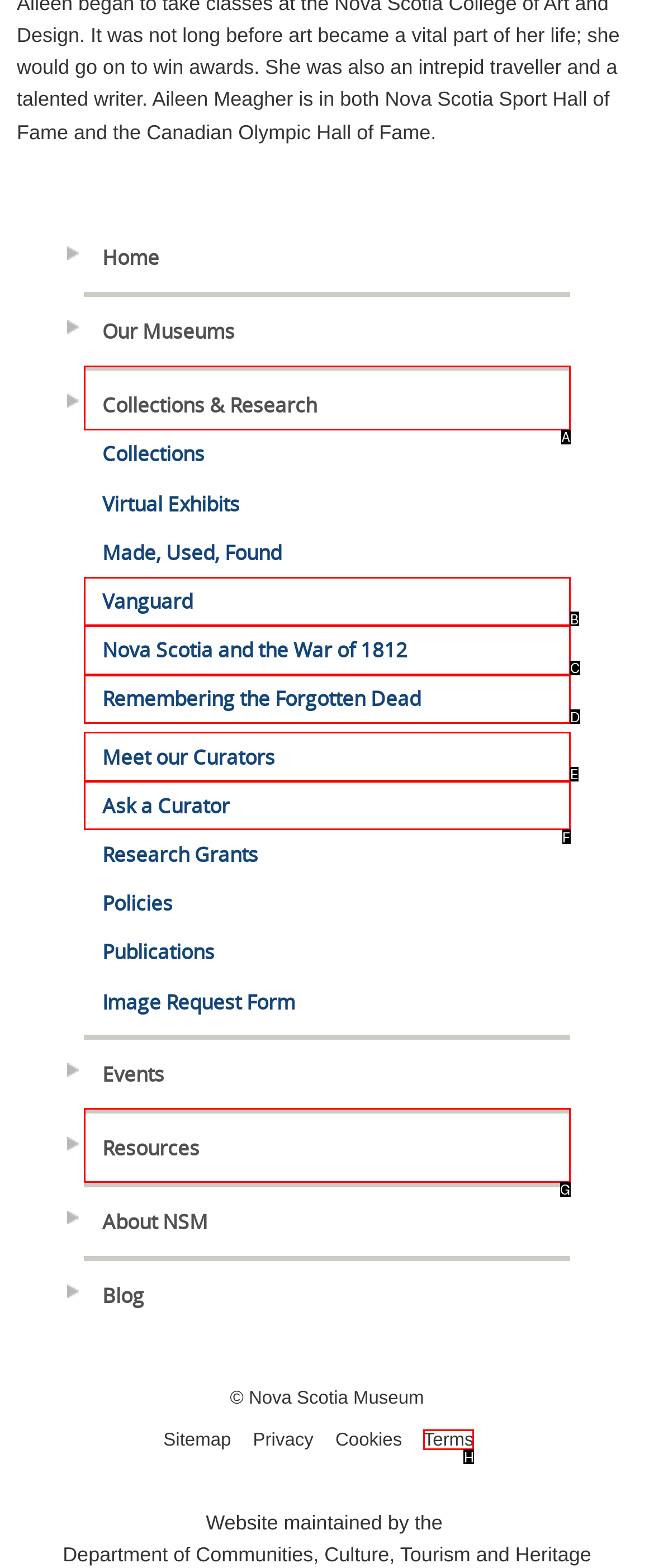Identify the UI element described as: Remembering the Forgotten Dead
Answer with the option's letter directly.

D